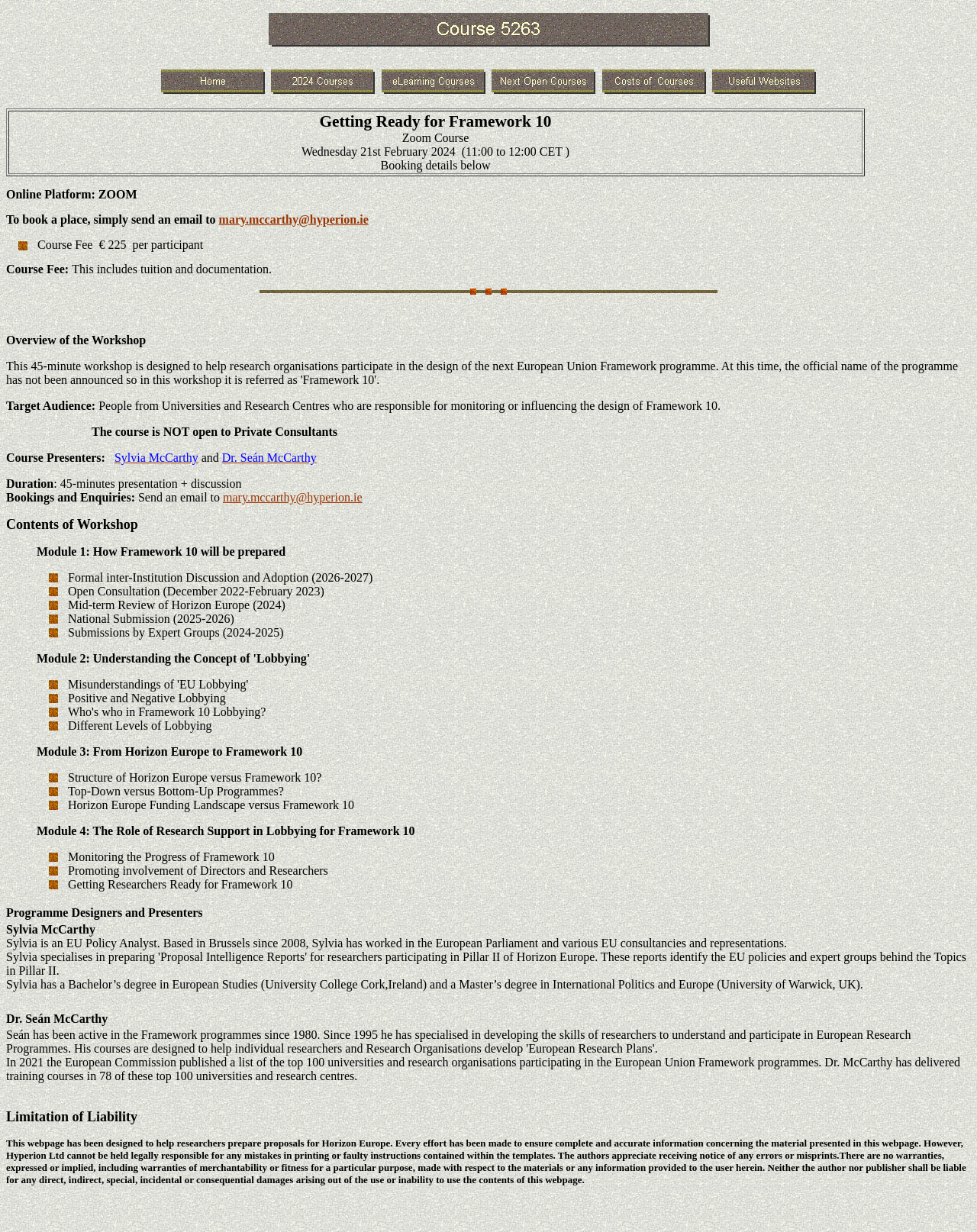Please locate the bounding box coordinates of the element that should be clicked to complete the given instruction: "View Contents of Workshop".

[0.006, 0.419, 0.141, 0.432]